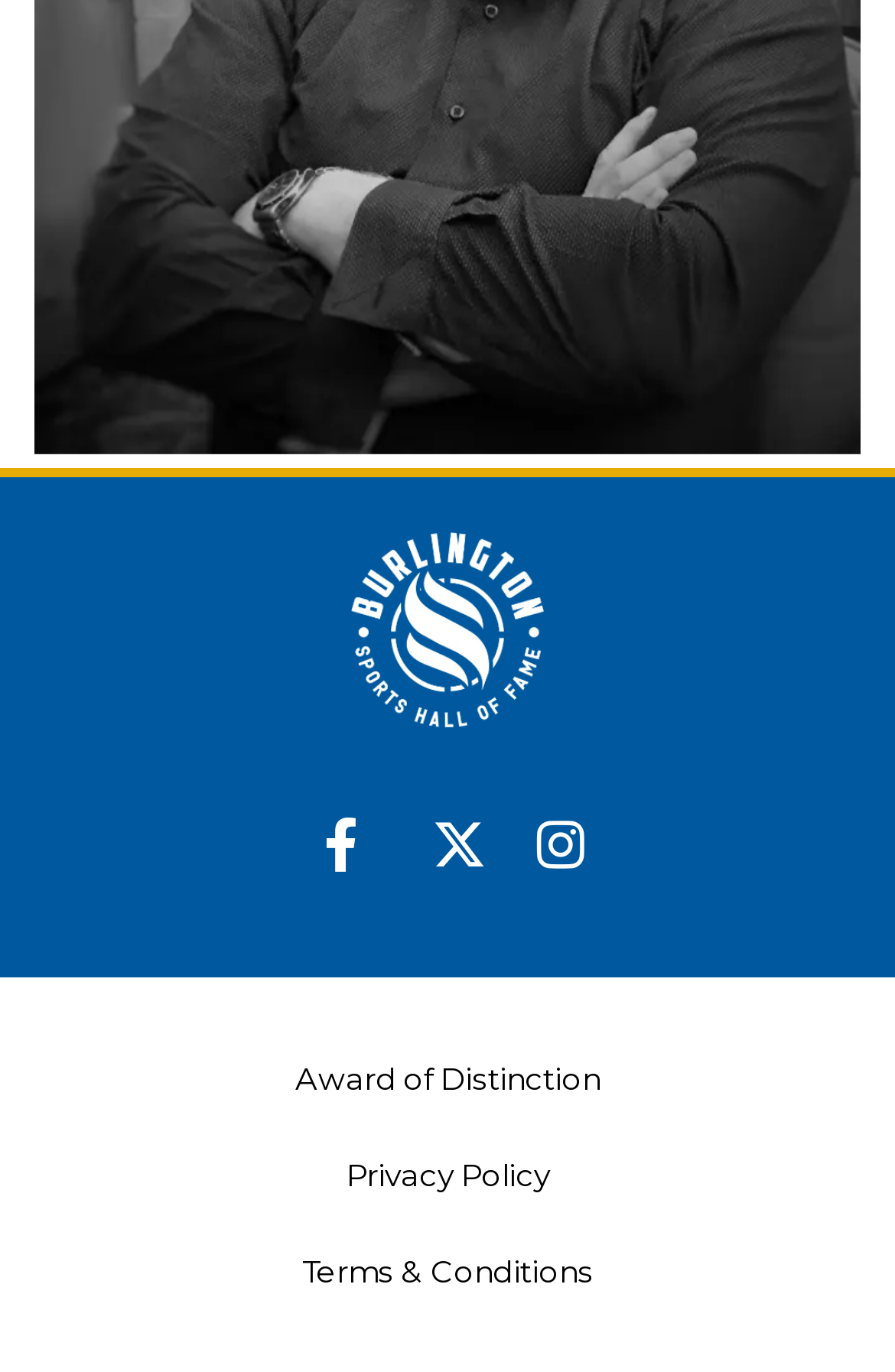What is the second link from the top in the footer?
From the image, provide a succinct answer in one word or a short phrase.

Privacy Policy